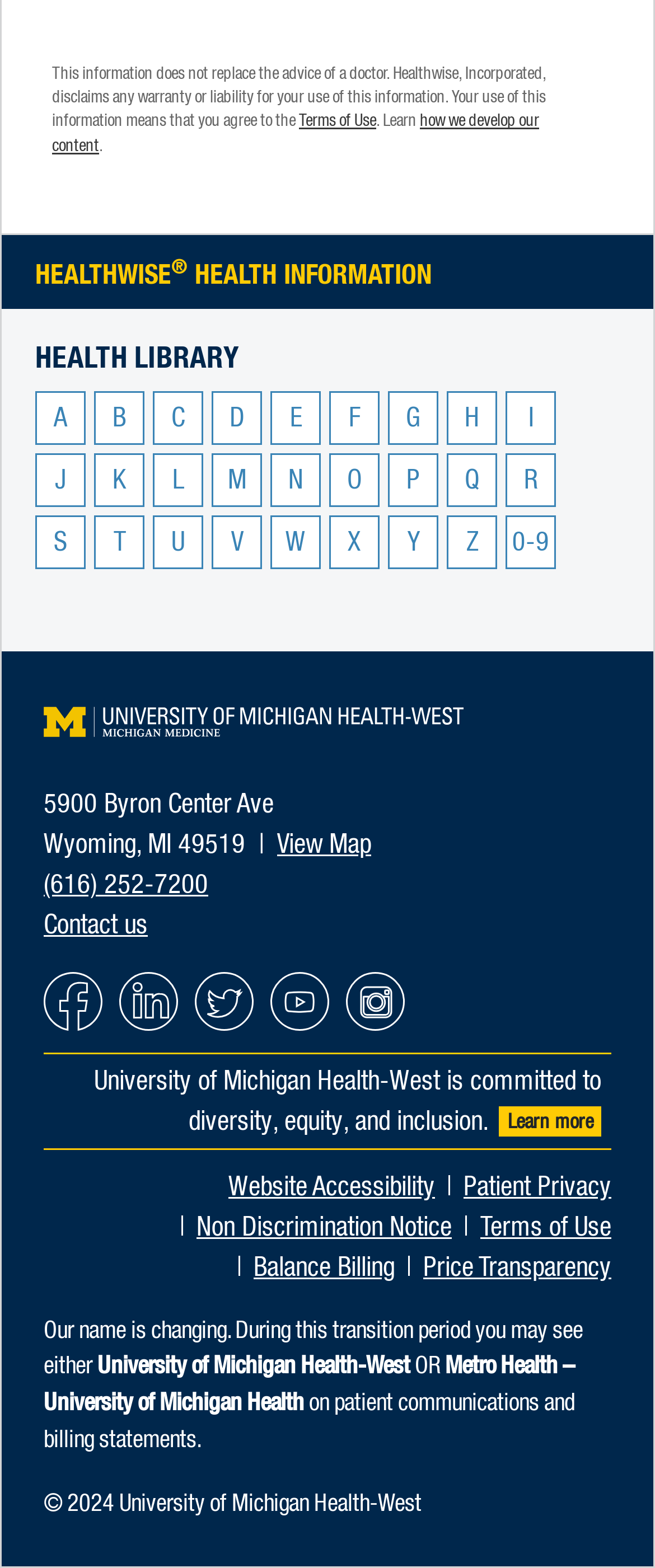Please answer the following query using a single word or phrase: 
What is the address of the health organization?

5900 Byron Center Ave, Wyoming, MI 49519